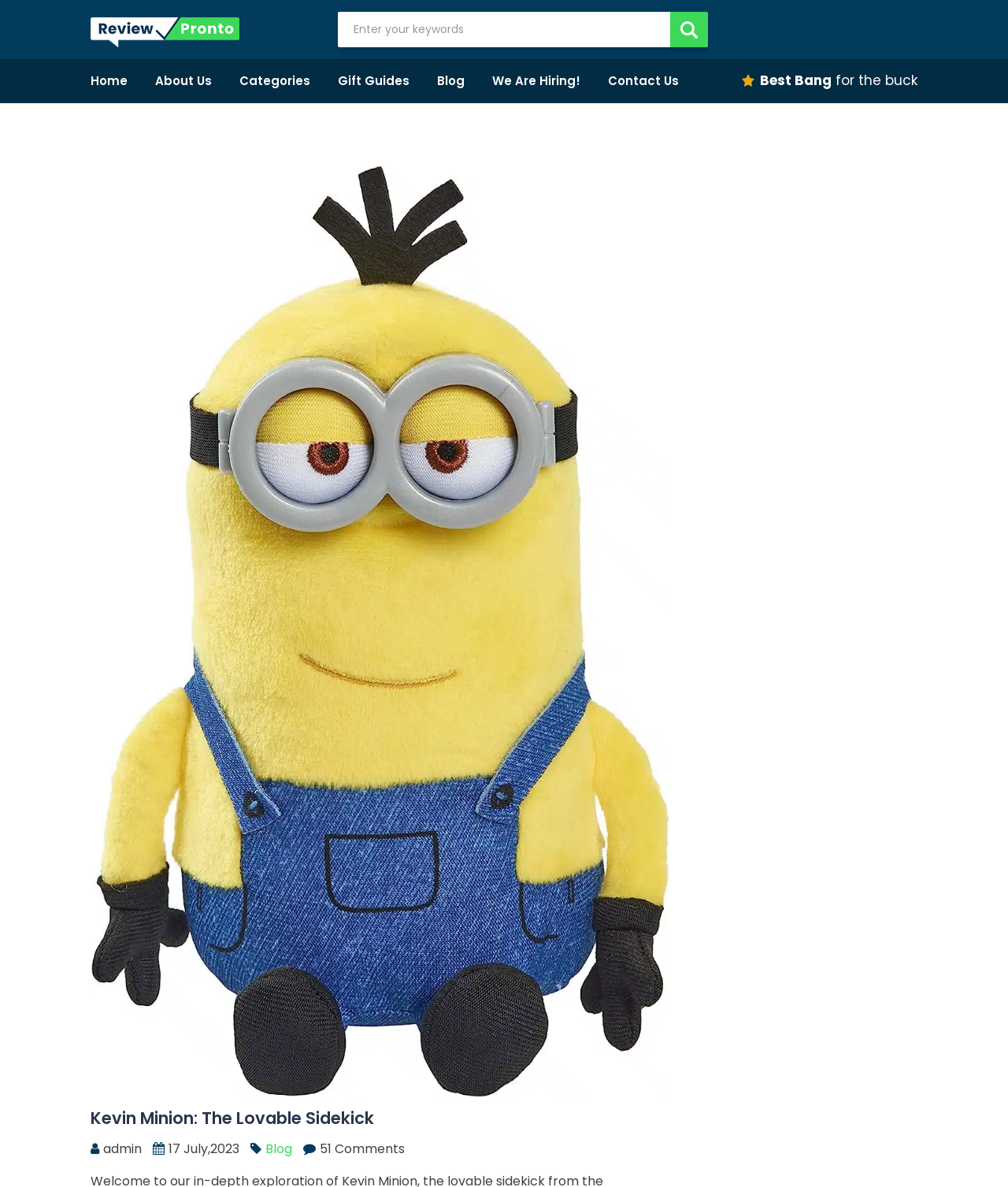Can you find the bounding box coordinates for the element to click on to achieve the instruction: "View the categories"?

[0.238, 0.05, 0.308, 0.087]